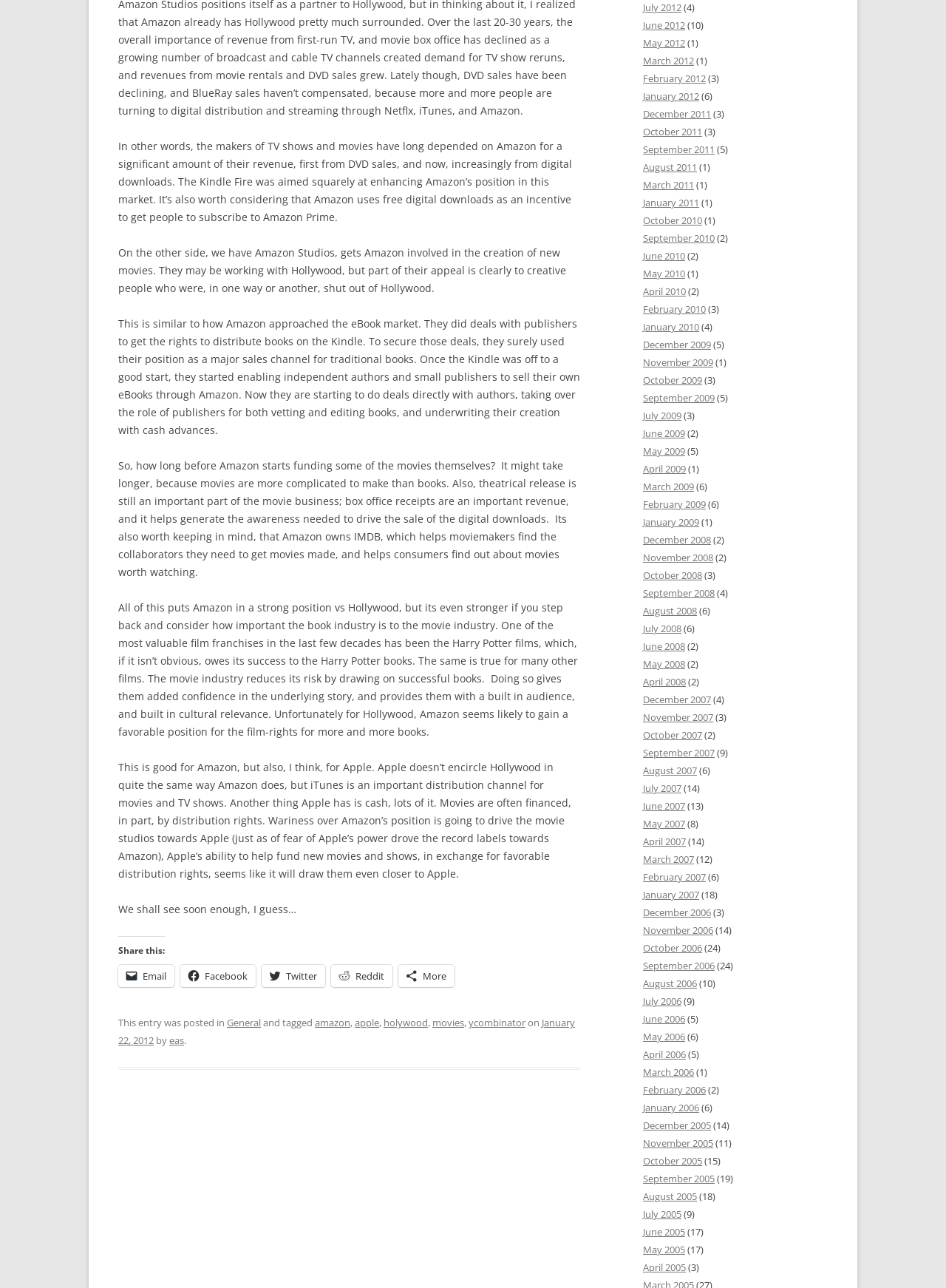Provide a one-word or short-phrase answer to the question:
Who is the author of the article?

eas